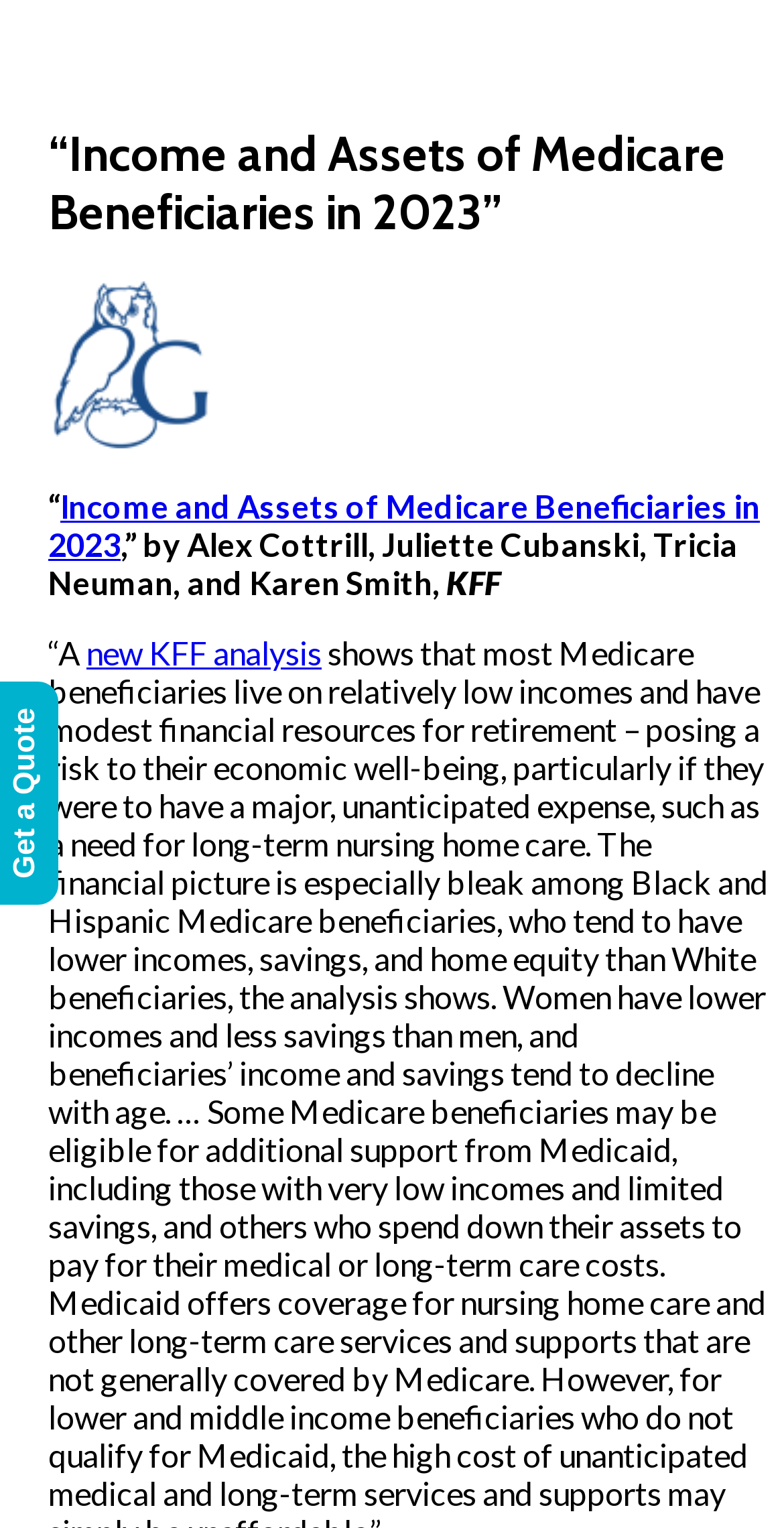What is the topic of the analysis?
Look at the image and provide a detailed response to the question.

The topic of the analysis is mentioned in the title 'Income and Assets of Medicare Beneficiaries in 2023'. This suggests that the analysis examines the income and assets of individuals who are beneficiaries of the Medicare program.